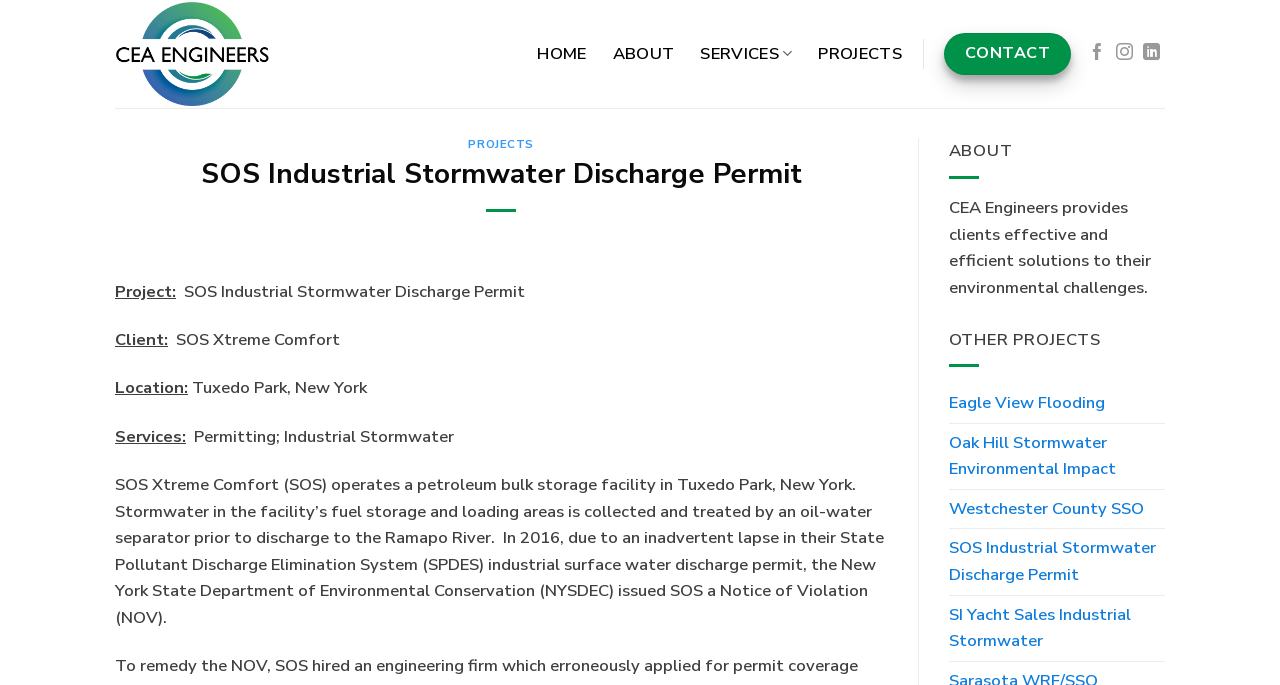Find the bounding box coordinates for the area that must be clicked to perform this action: "view about page".

[0.479, 0.053, 0.527, 0.105]